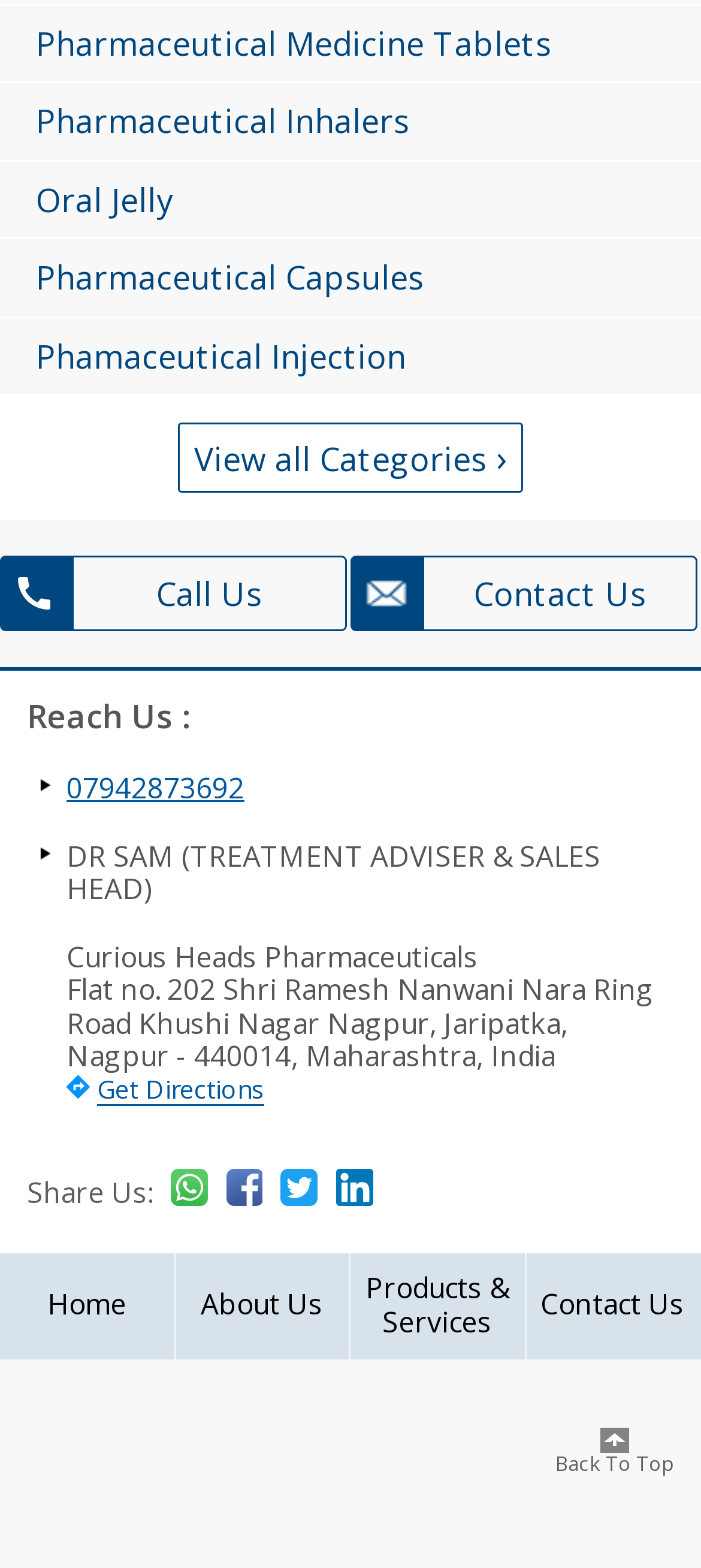Identify the bounding box coordinates of the part that should be clicked to carry out this instruction: "Click Pharmaceutical Medicine Tablets".

[0.0, 0.003, 0.838, 0.052]